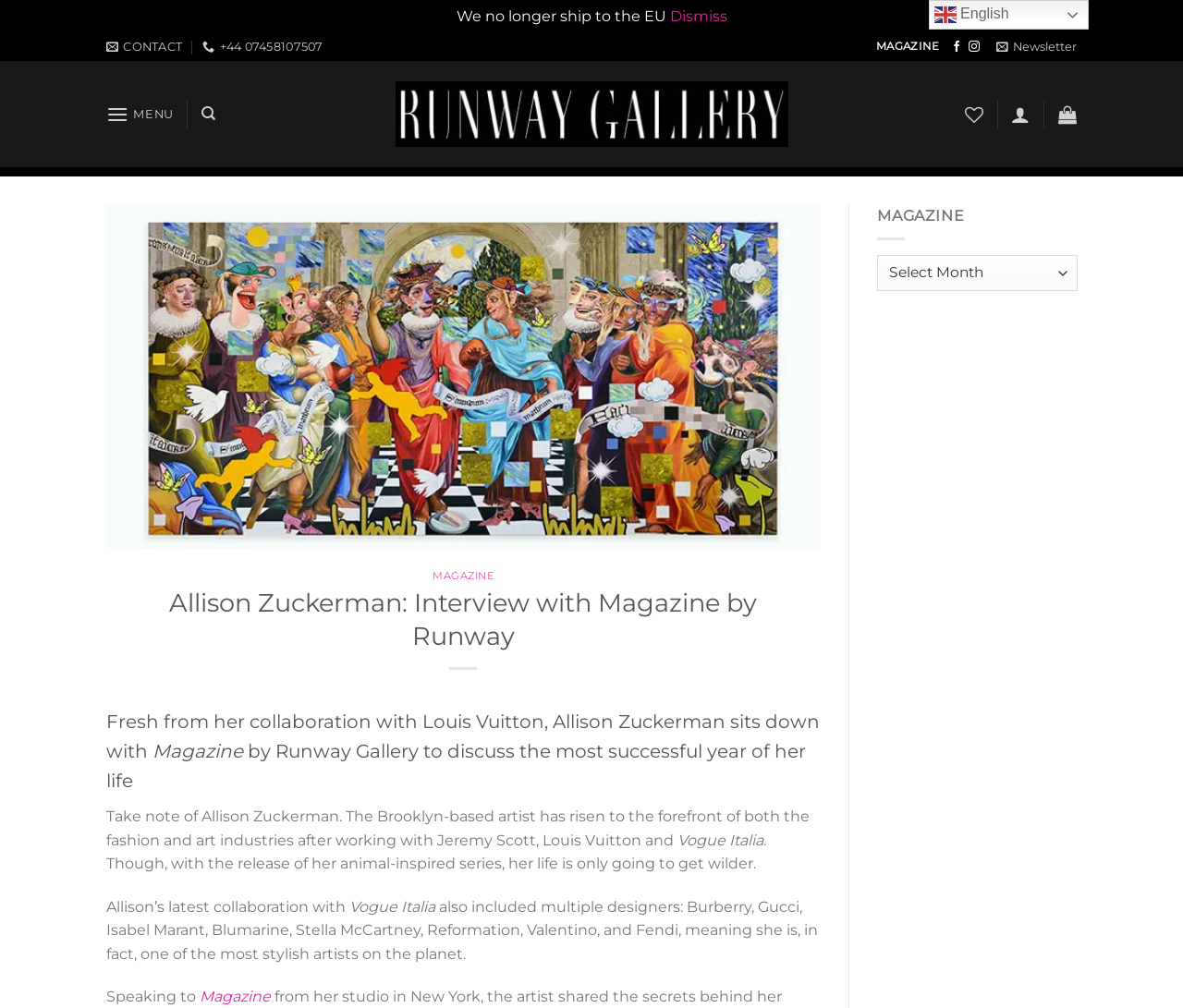Bounding box coordinates are given in the format (top-left x, top-left y, bottom-right x, bottom-right y). All values should be floating point numbers between 0 and 1. Provide the bounding box coordinate for the UI element described as: title="Runway Gallery"

[0.334, 0.08, 0.666, 0.146]